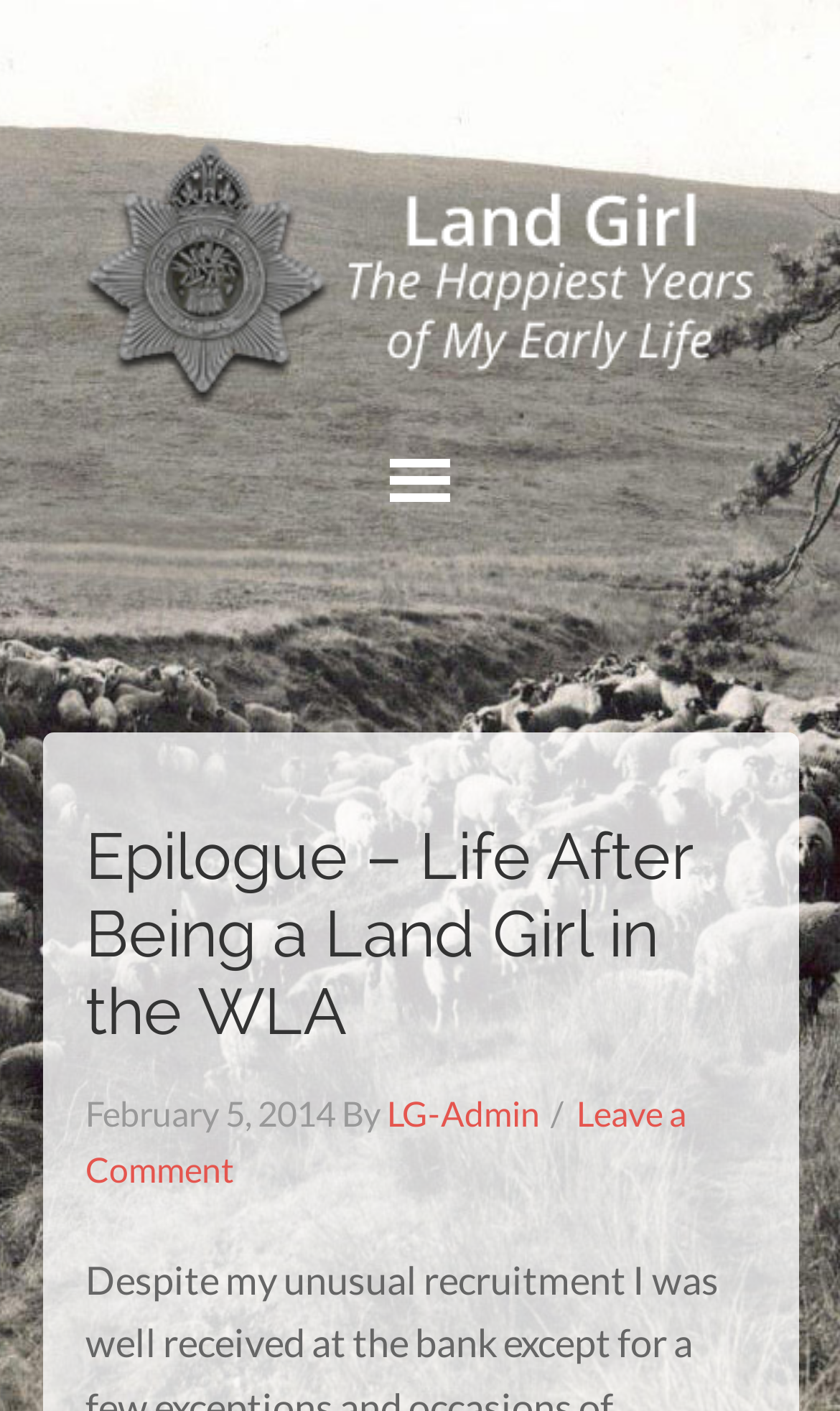Provide a one-word or short-phrase answer to the question:
How many children does the HeaderAsNonLandmark element have?

4